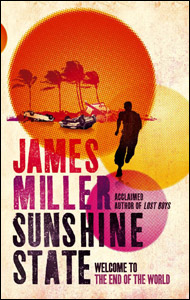Paint a vivid picture with your description of the image.

The image showcases the book cover for "Sunshine State," authored by James Miller, who is also known for his acclaimed work, "Lost Boys." The cover features a vibrant and evocative design that combines bold colors and graphic elements. In the foreground, a solitary figure is depicted, striding away amidst an abstract background of palm trees and circular shapes, which suggest a tropical atmosphere. The title "SUNSHINE STATE" is prominently displayed in a striking typography, blending hues of pink, orange, and yellow, while the author's name is noted above in a contrasting style. At the bottom, the tagline "WELCOME TO THE END OF THE WORLD" hints at the book's thrilling narrative, setting the stage for a gripping literary experience.